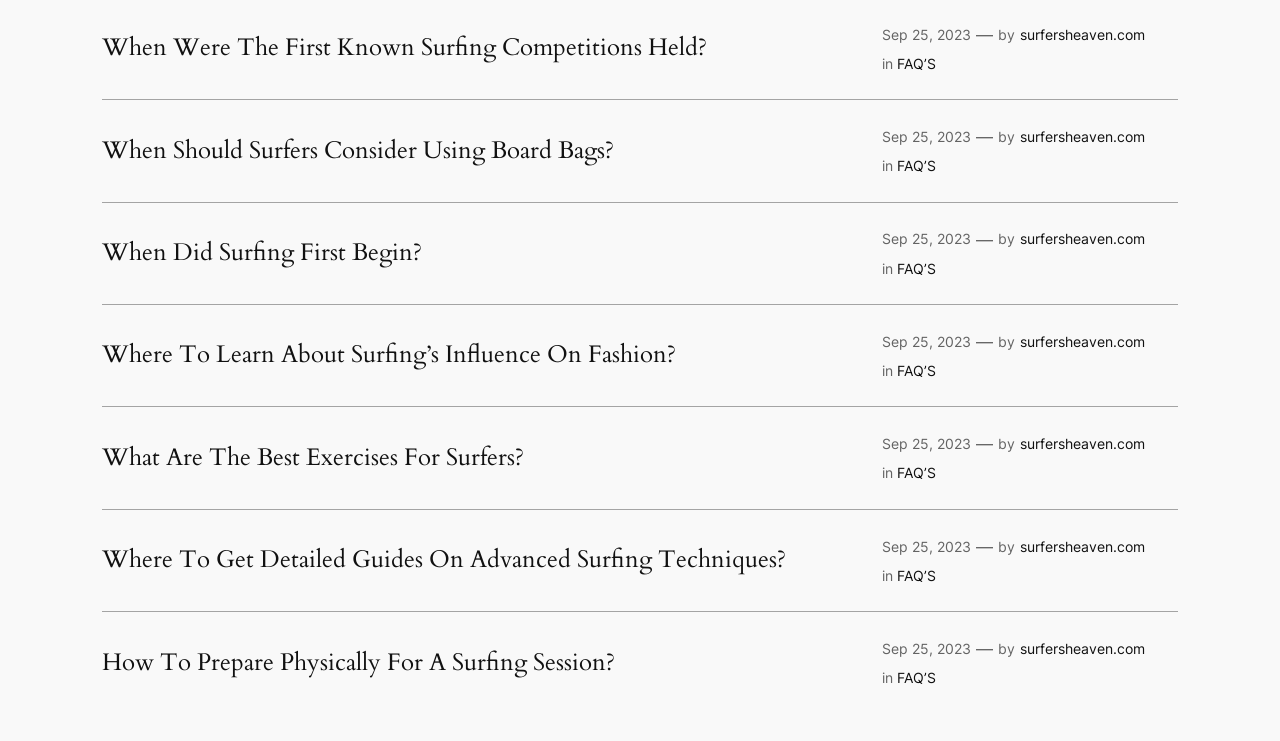Answer briefly with one word or phrase:
How many articles are on this webpage?

7